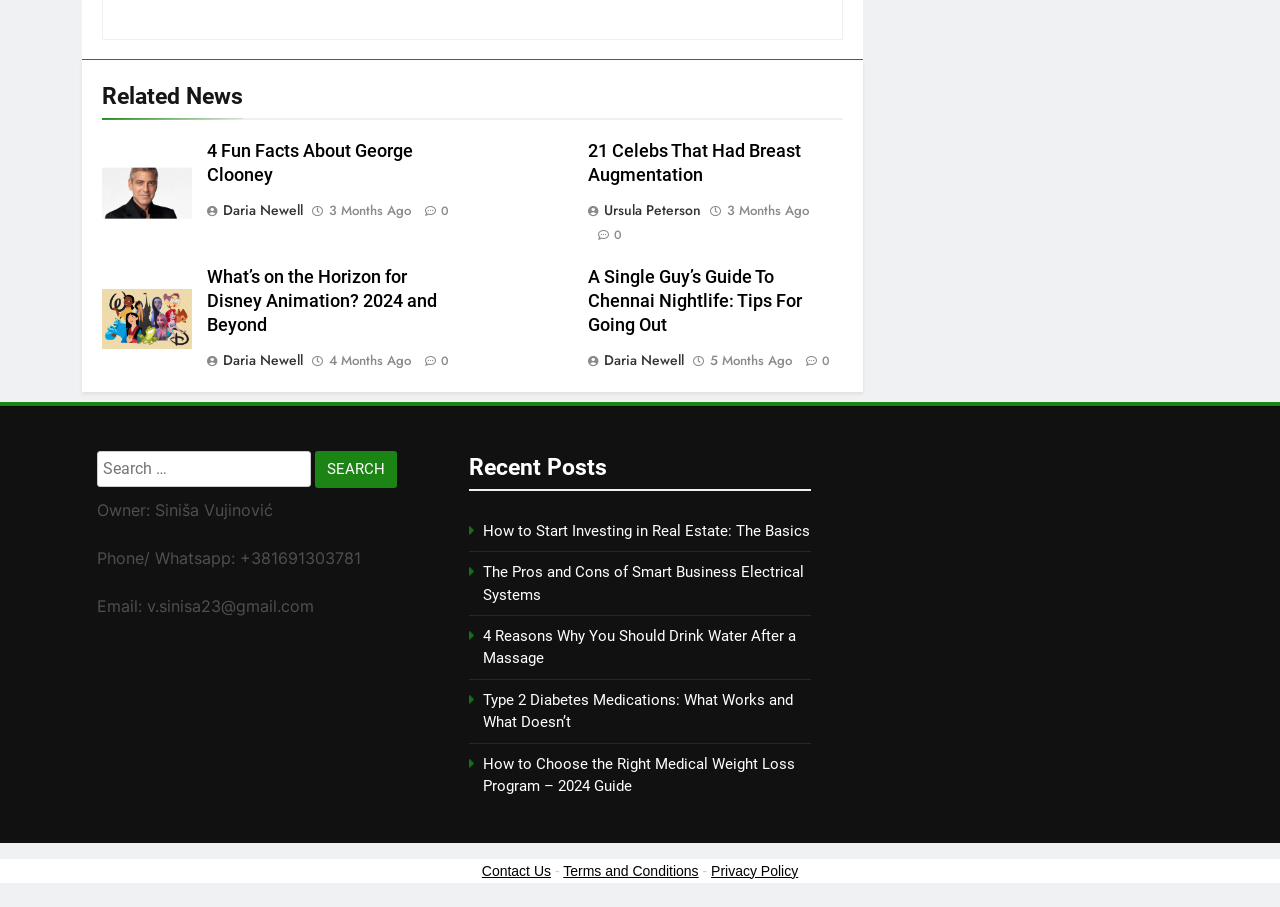What is the purpose of the search box?
Based on the visual content, answer with a single word or a brief phrase.

To search for content